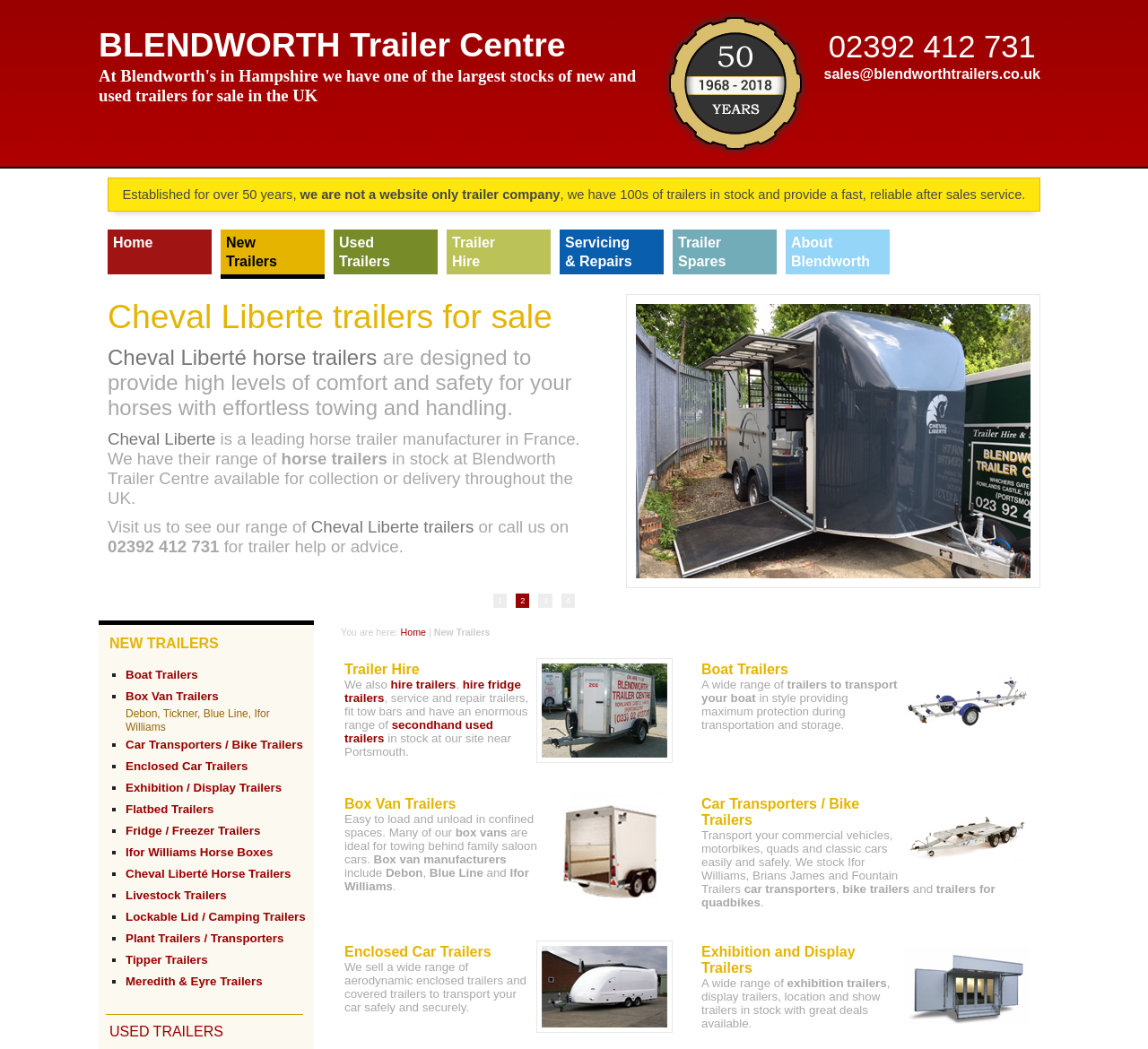What type of business is Blendworth Trailer Centre?
Provide a detailed and extensive answer to the question.

Based on the webpage content, Blendworth Trailer Centre appears to be a business that sells and hires trailers, including horse boxes, fridge trailers, and boat trailers, among others. The website provides information about the different types of trailers available, as well as services such as trailer hire and repair.